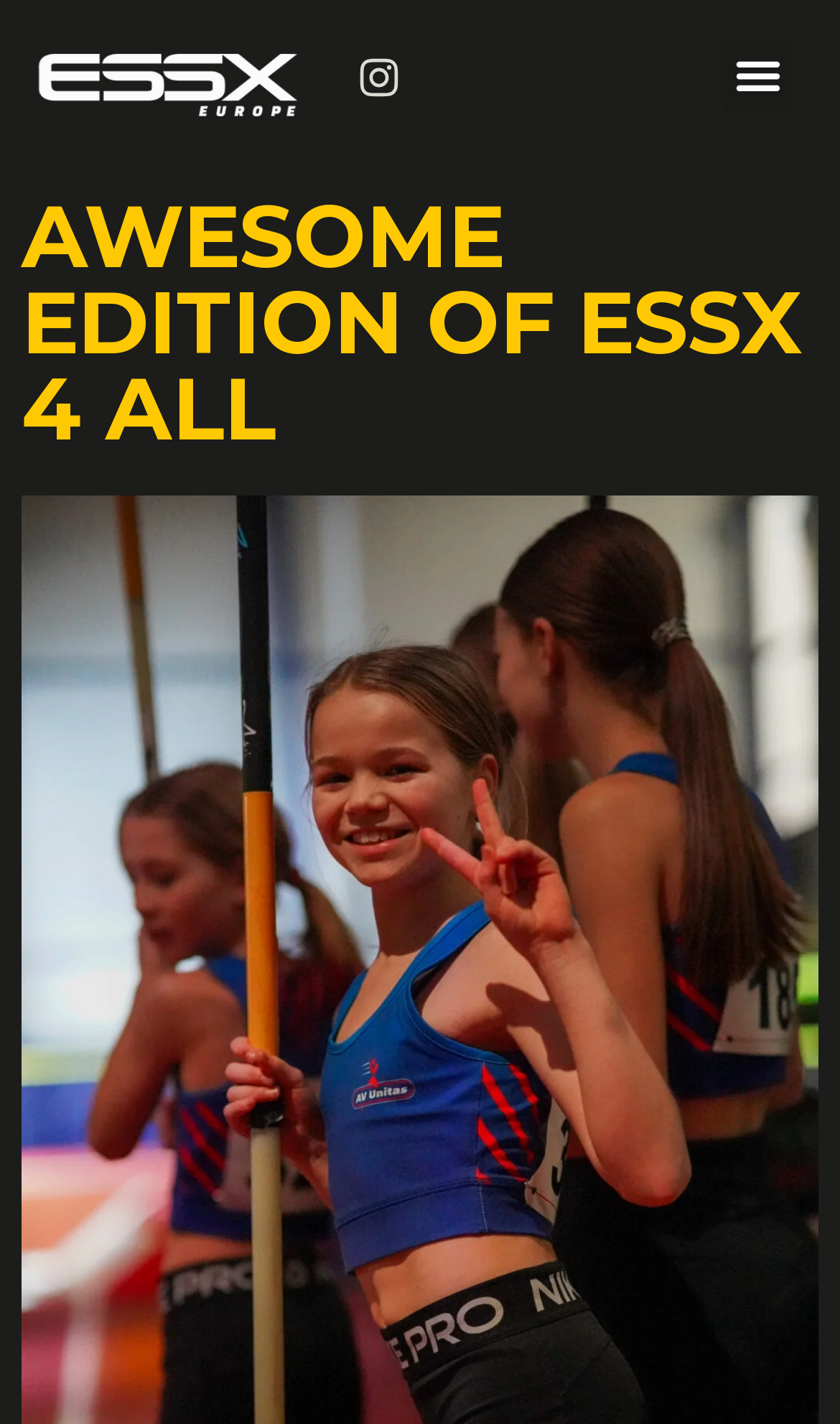What is the topic of the privacy policy?
Using the details from the image, give an elaborate explanation to answer the question.

I saw a heading element with the text 'THIS WEBSITE USES COOKIES TO ENSURE YOU GET THE BEST EXPERIENCE ON OUR WEBSITE.' and a link to the privacy policy. Therefore, the topic of the privacy policy is likely related to cookies.